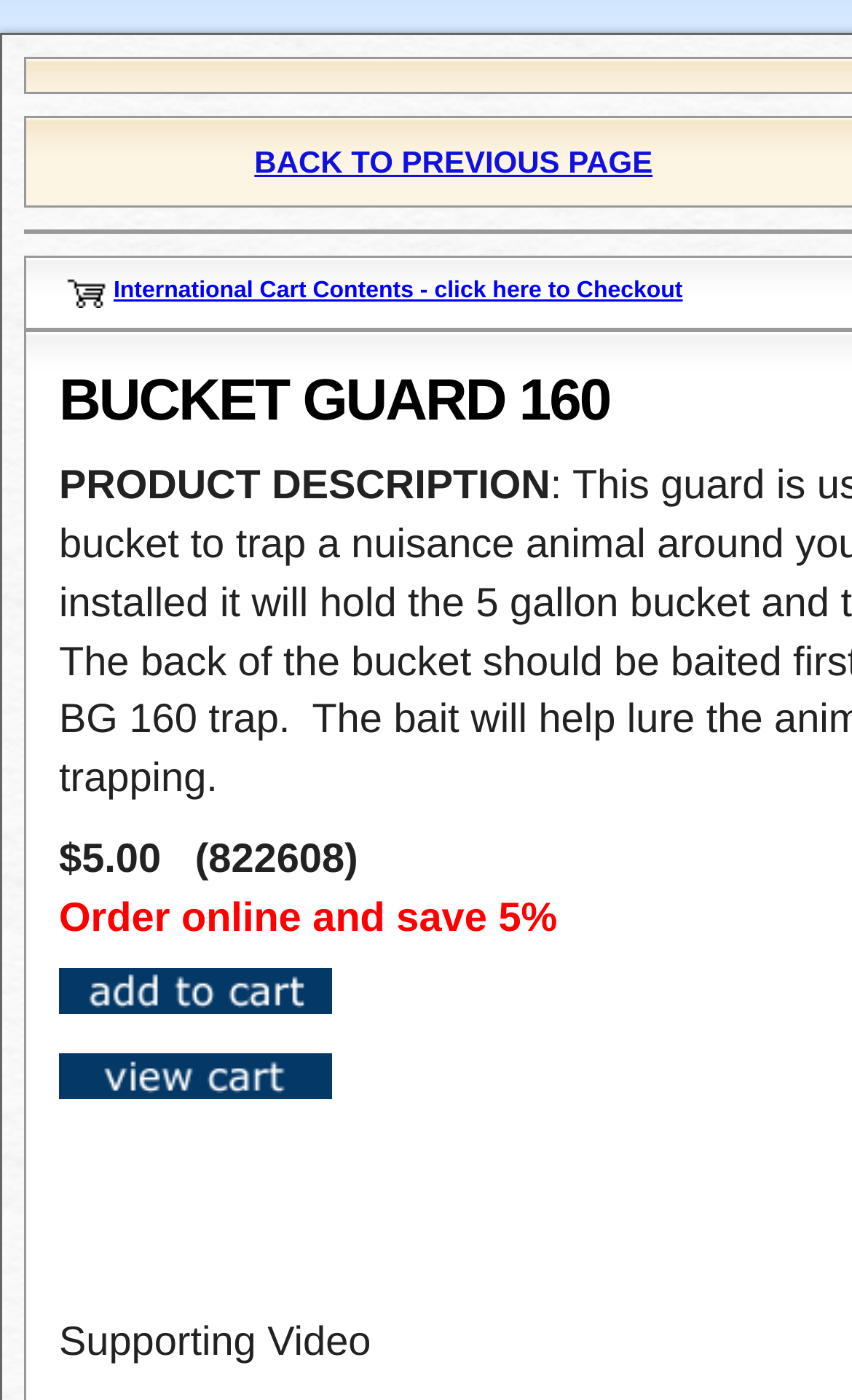Bounding box coordinates are specified in the format (top-left x, top-left y, bottom-right x, bottom-right y). All values are floating point numbers bounded between 0 and 1. Please provide the bounding box coordinate of the region this sentence describes: Home

None